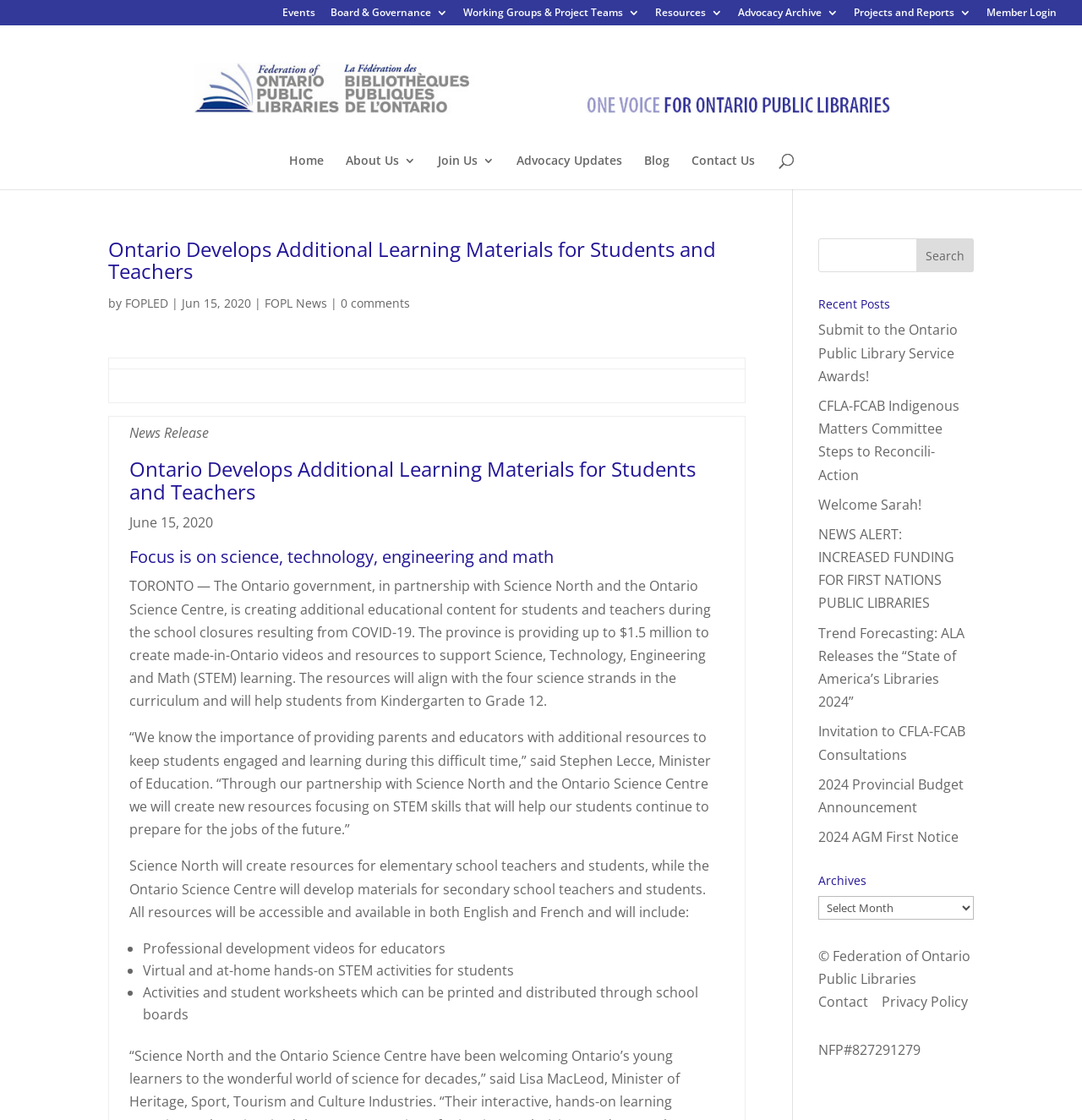What is the name of the organization?
Refer to the image and offer an in-depth and detailed answer to the question.

I found the answer by looking at the top-left corner of the webpage, where the logo and name of the organization are displayed.